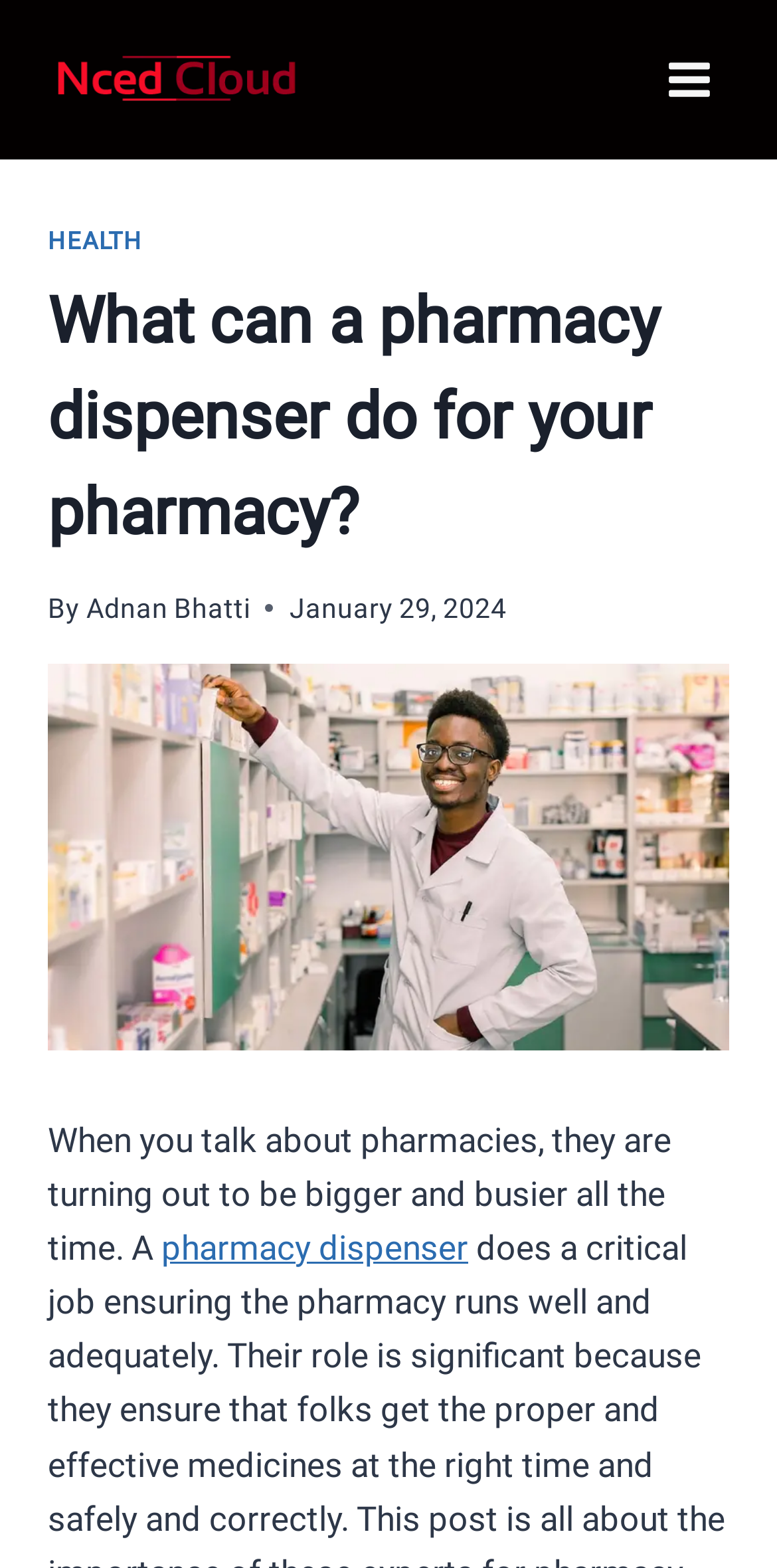Determine the bounding box coordinates for the UI element matching this description: "pharmacy dispenser".

[0.208, 0.783, 0.603, 0.808]